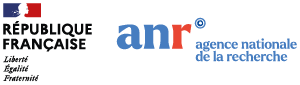What is the role of the ANR?
Provide a fully detailed and comprehensive answer to the question.

The visual representation of the ANR logo and the French Republic emblem underscores the agency's commitment to promoting research and innovation within France, highlighting its role in funding and supporting scientific projects.